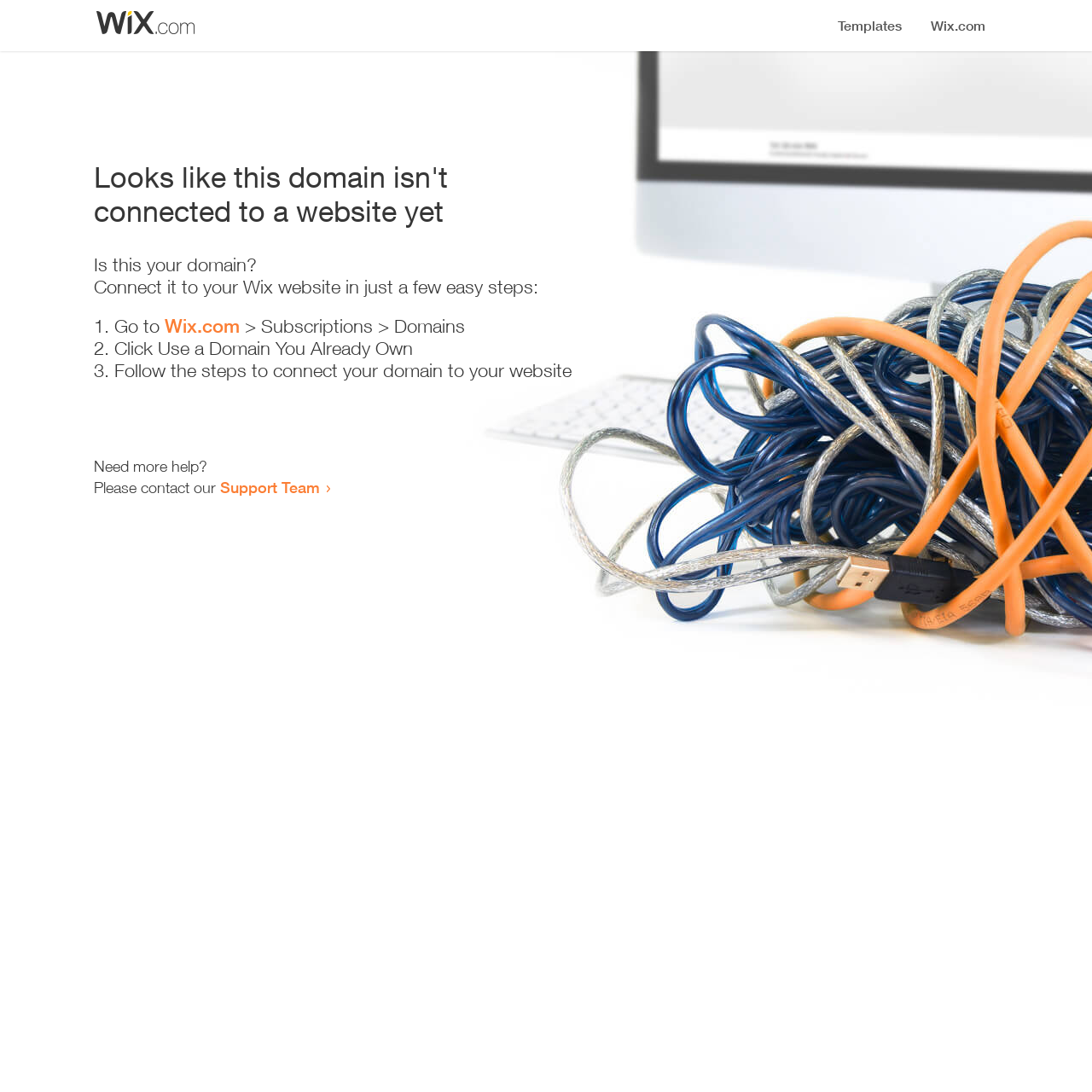How many steps are required to connect the domain?
Refer to the image and provide a thorough answer to the question.

The webpage provides a list of steps to connect the domain, and there are three list markers ('1.', '2.', '3.') indicating that three steps are required.